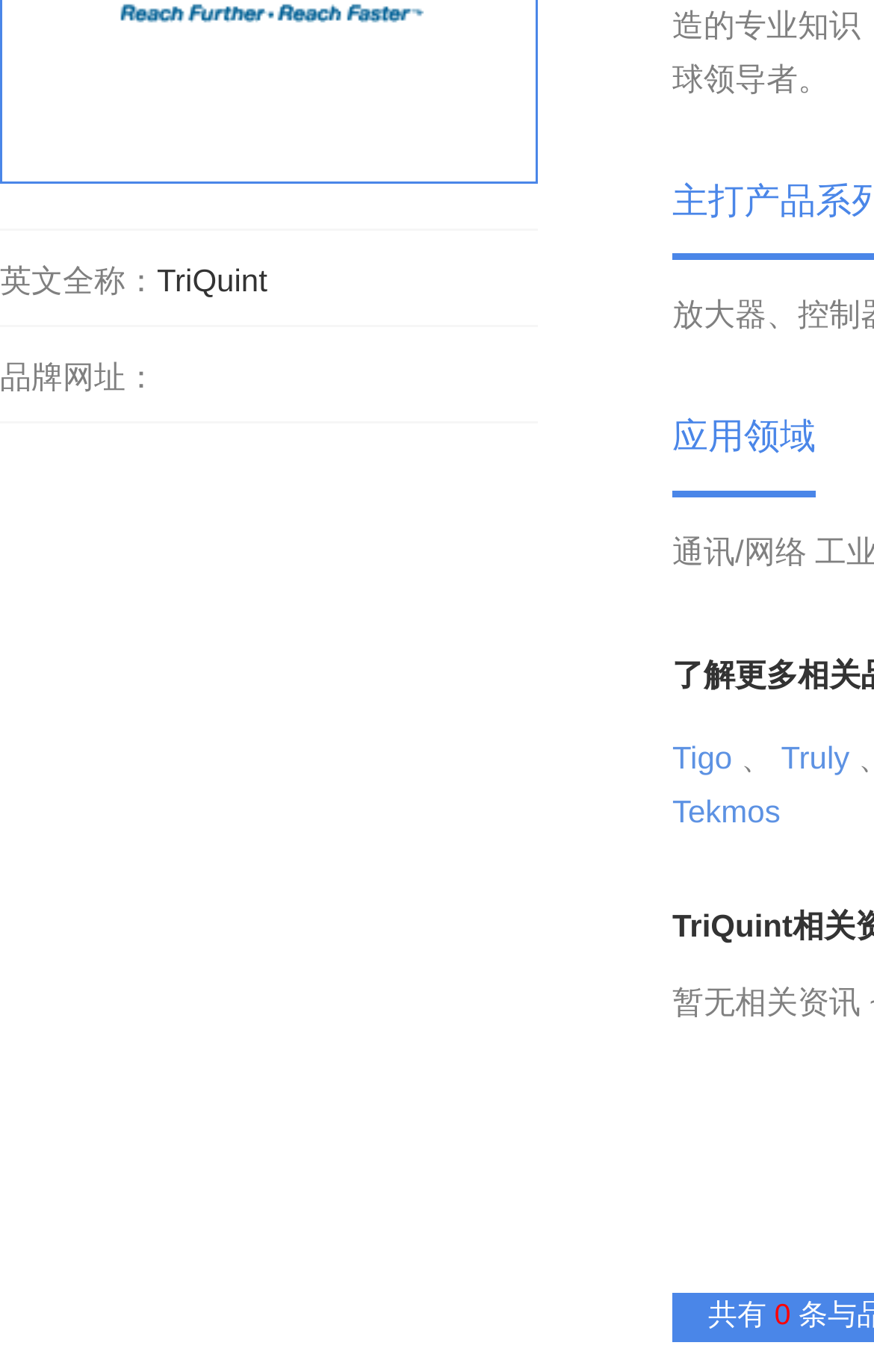Extract the bounding box for the UI element that matches this description: "Truly".

[0.894, 0.54, 0.972, 0.566]